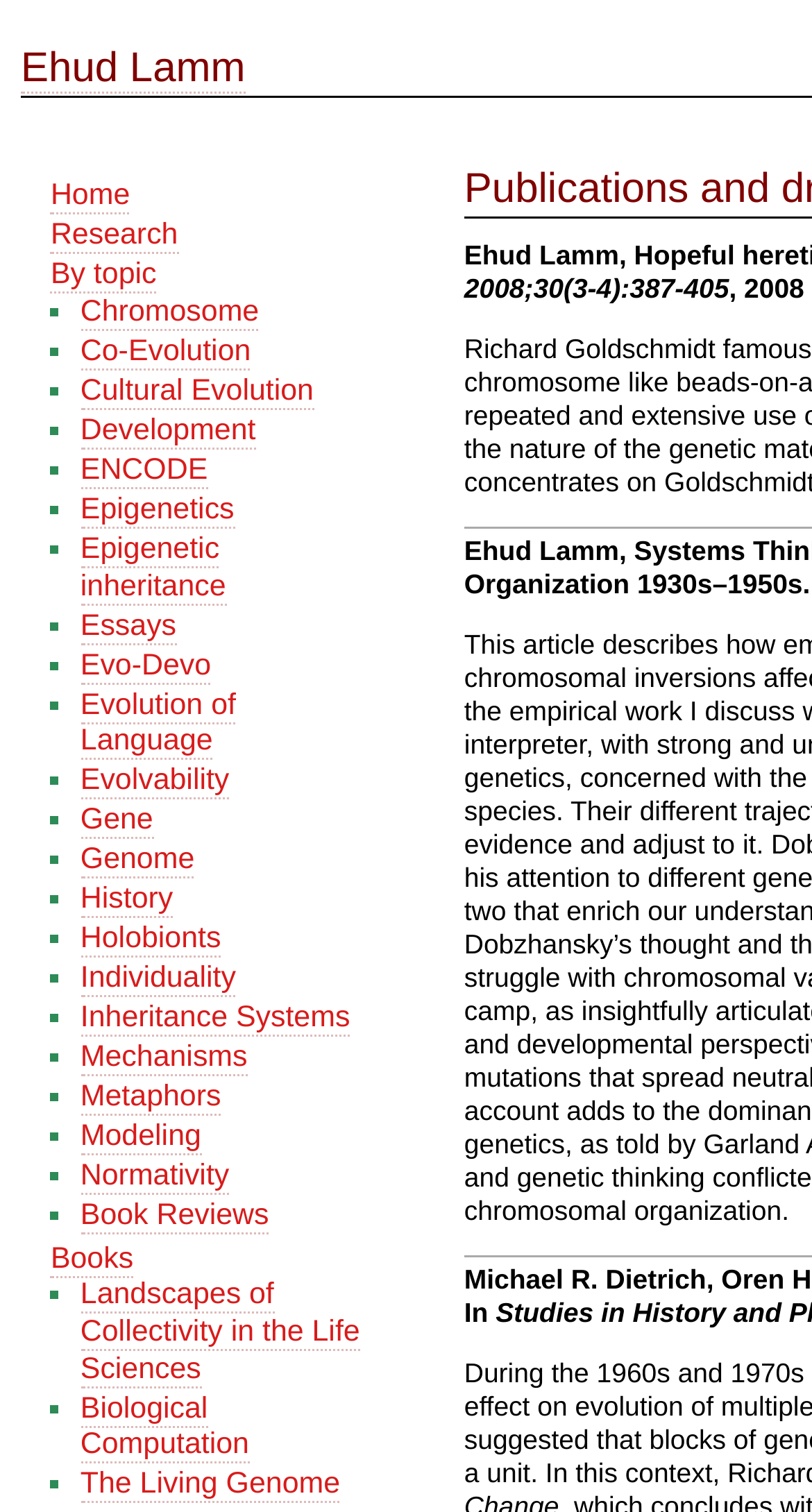Using the description: "The Living Genome", determine the UI element's bounding box coordinates. Ensure the coordinates are in the format of four float numbers between 0 and 1, i.e., [left, top, right, bottom].

[0.099, 0.971, 0.419, 0.994]